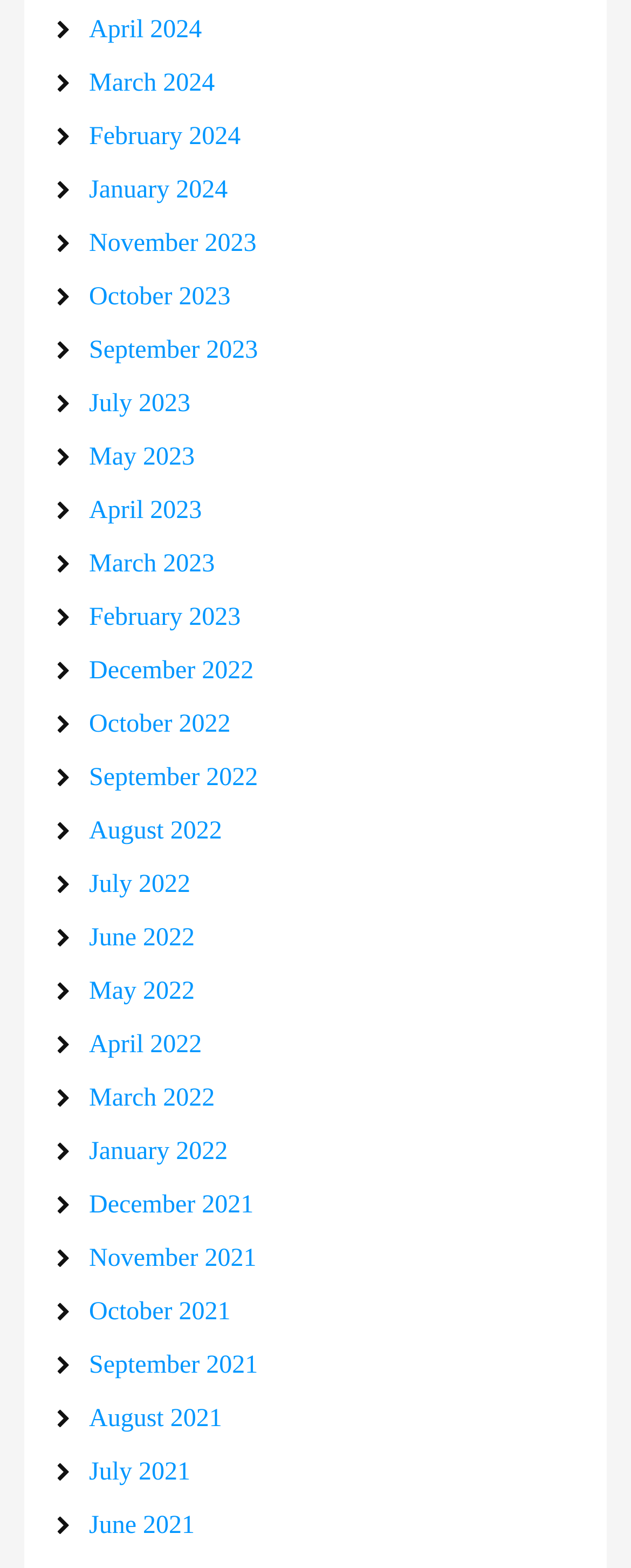Kindly determine the bounding box coordinates of the area that needs to be clicked to fulfill this instruction: "Access July 2023".

[0.141, 0.249, 0.302, 0.266]